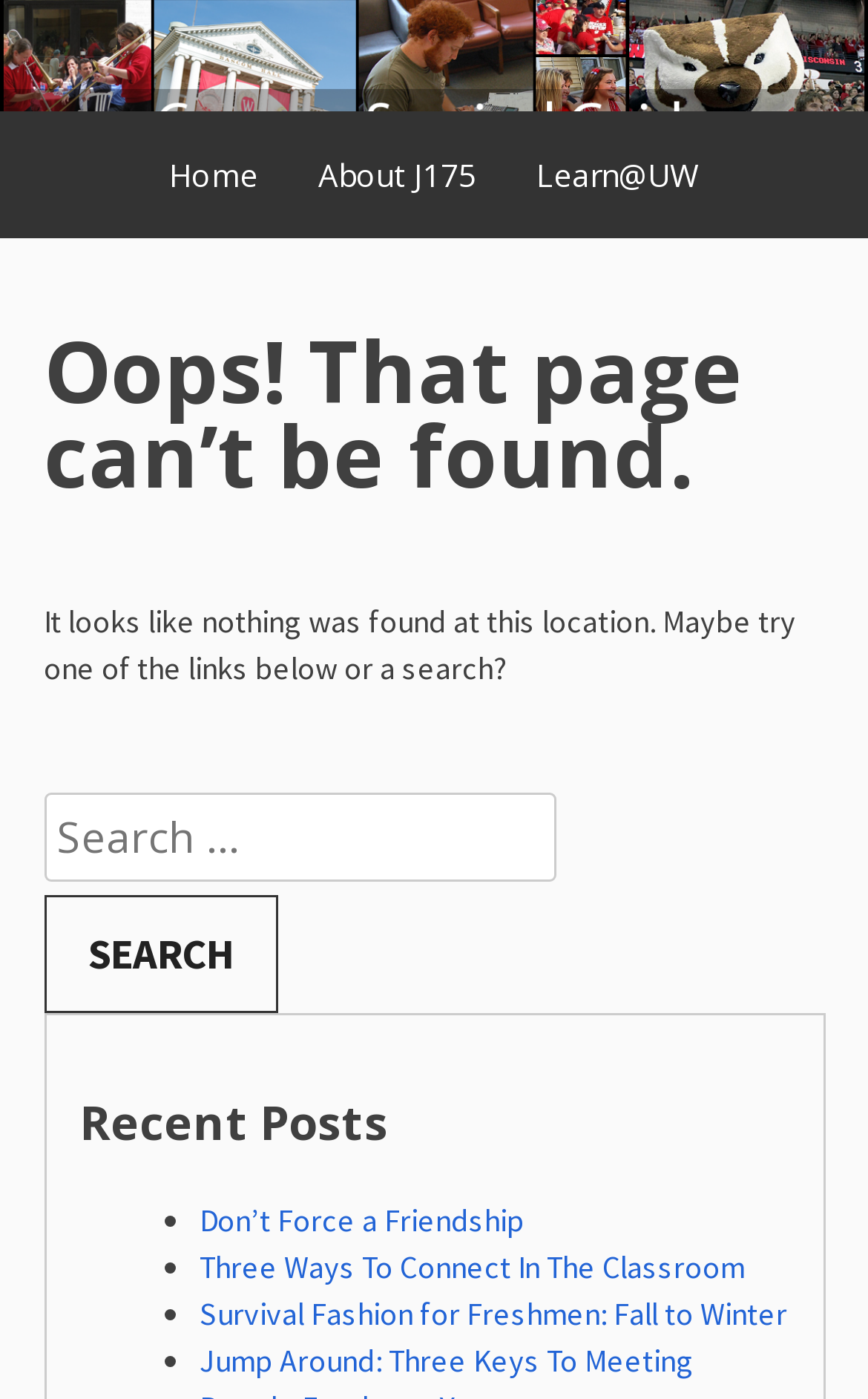Determine the bounding box coordinates for the element that should be clicked to follow this instruction: "read about don't force a friendship". The coordinates should be given as four float numbers between 0 and 1, in the format [left, top, right, bottom].

[0.229, 0.857, 0.604, 0.886]